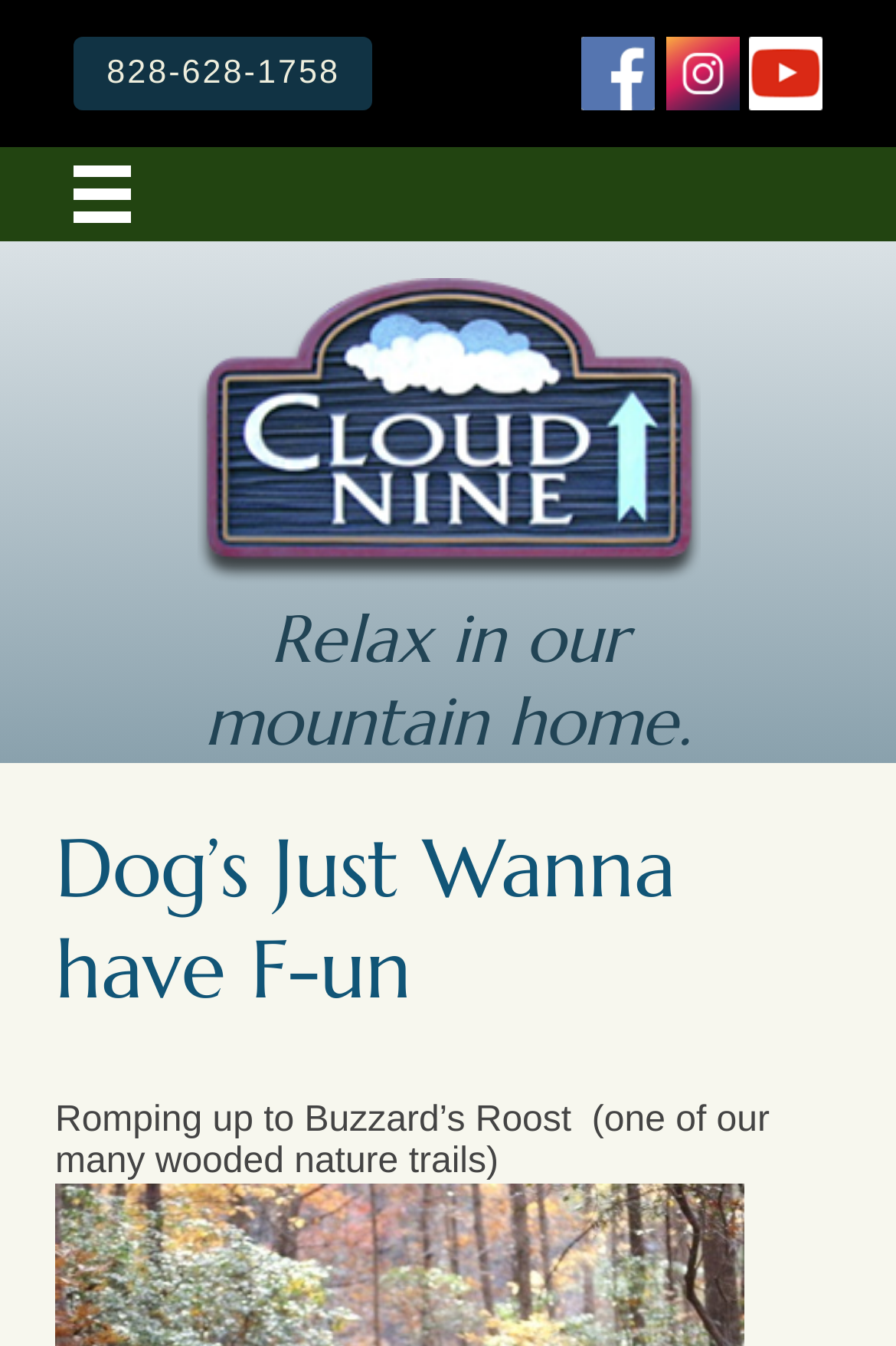What is the main heading displayed on the webpage? Please provide the text.

Dog’s Just Wanna have F-un